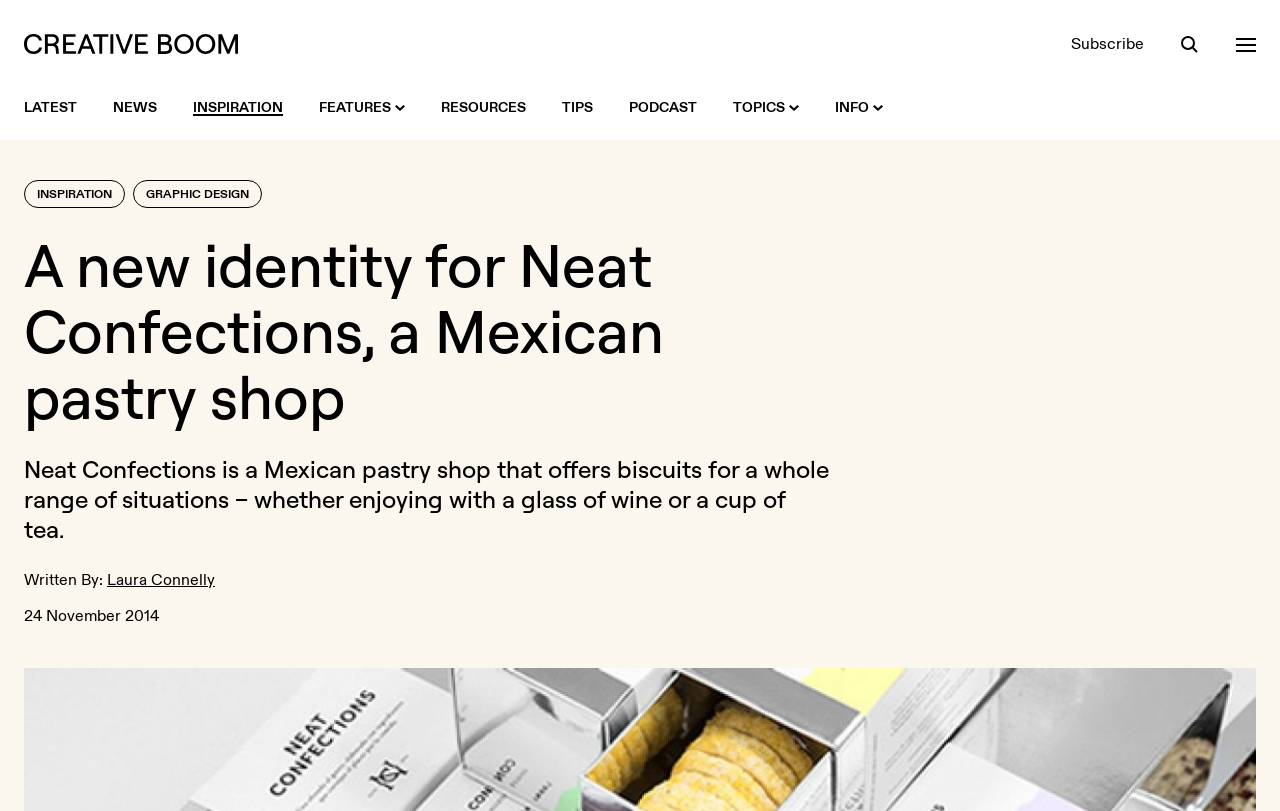Please specify the bounding box coordinates of the clickable section necessary to execute the following command: "Click the Subscribe link".

[0.837, 0.039, 0.894, 0.069]